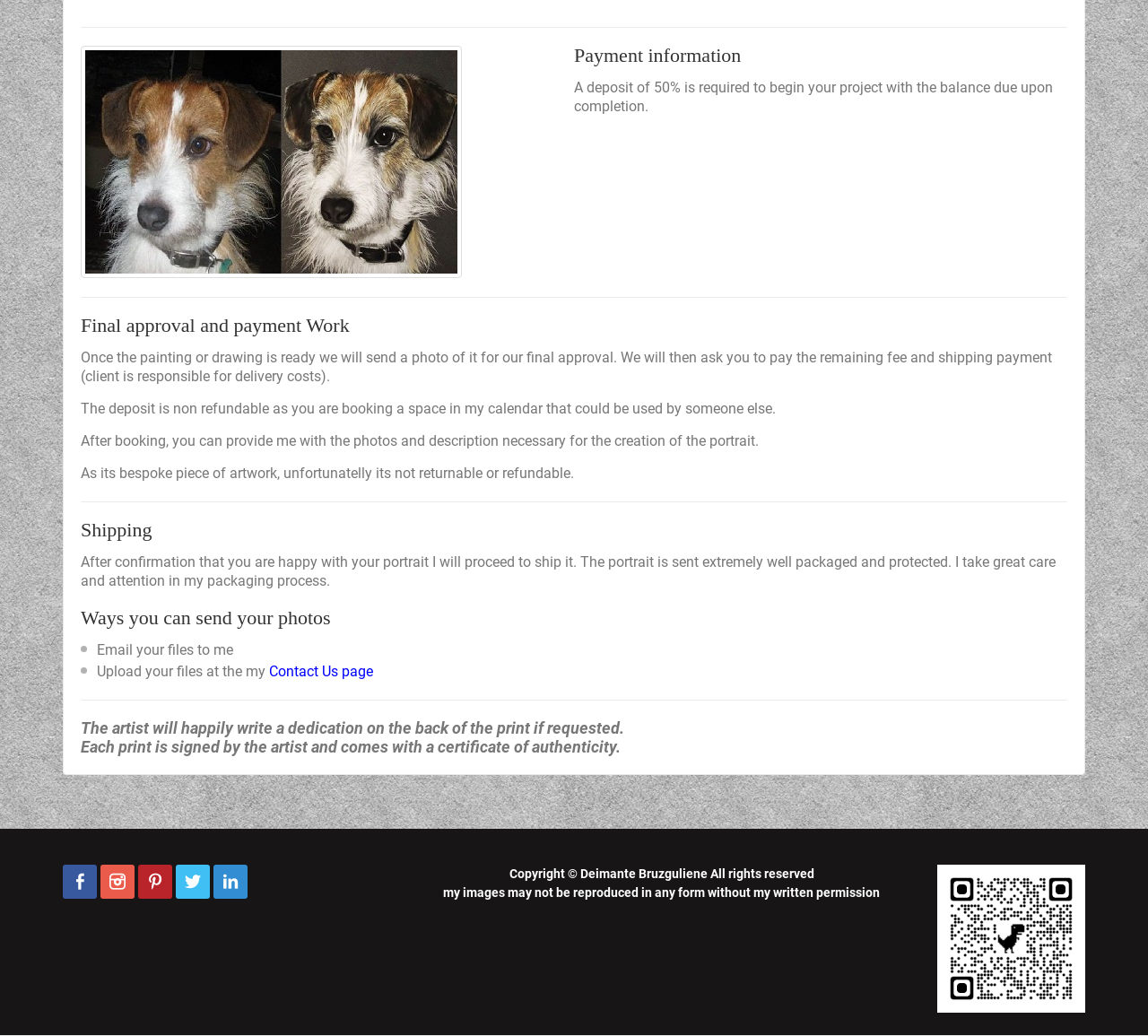Please locate the UI element described by "Instagram" and provide its bounding box coordinates.

[0.088, 0.835, 0.117, 0.868]